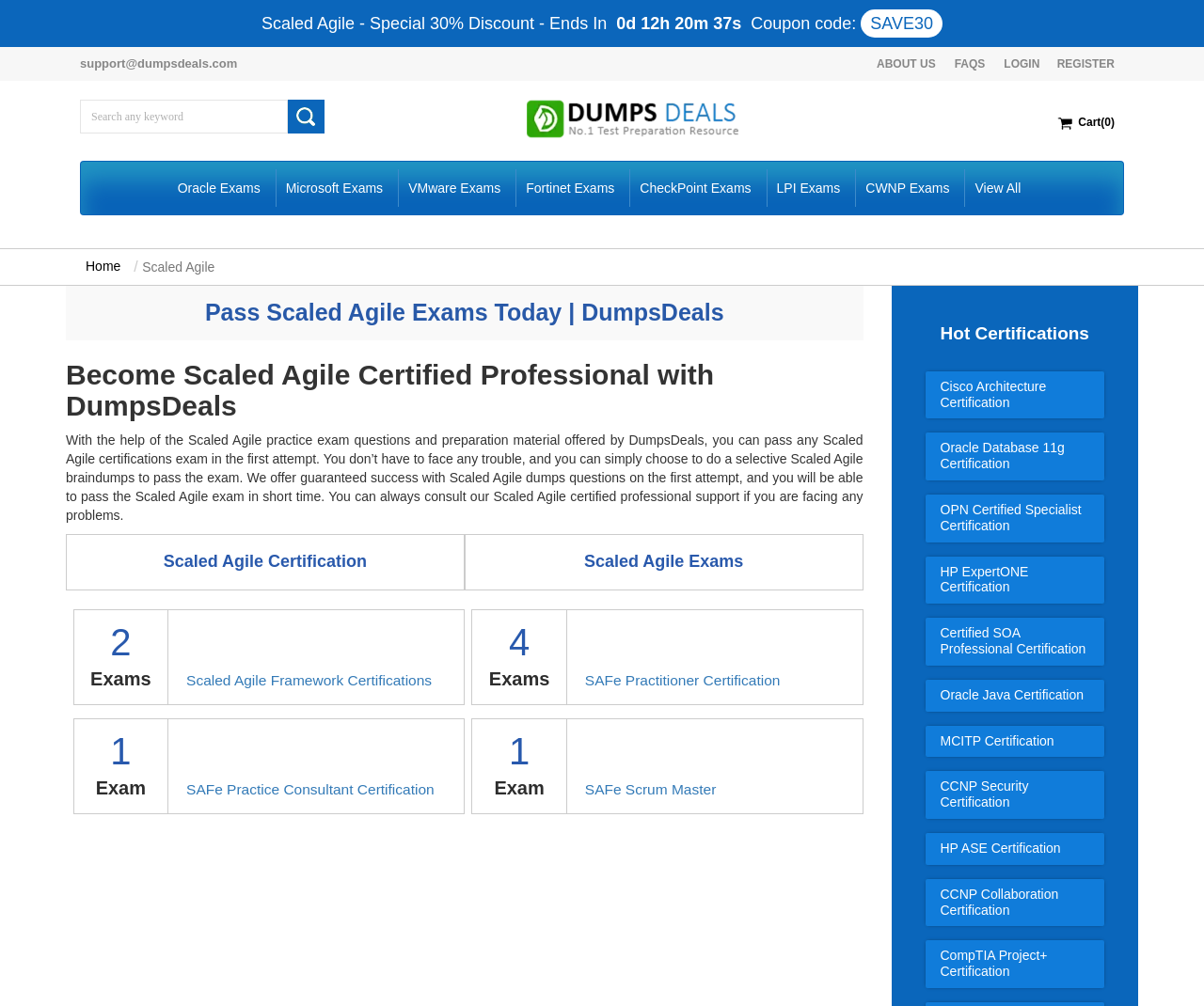Extract the main title from the webpage and generate its text.

Pass Scaled Agile Exams Today | DumpsDeals